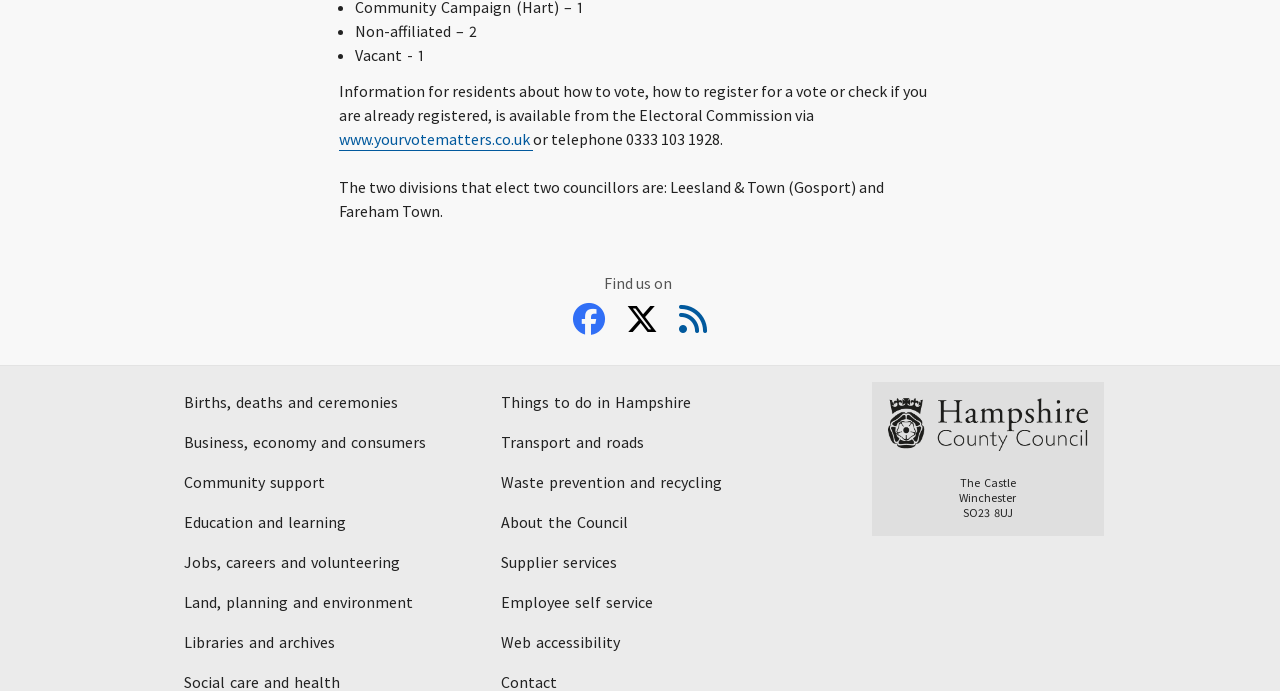Specify the bounding box coordinates of the region I need to click to perform the following instruction: "Find us on Facebook". The coordinates must be four float numbers in the range of 0 to 1, i.e., [left, top, right, bottom].

[0.441, 0.456, 0.483, 0.485]